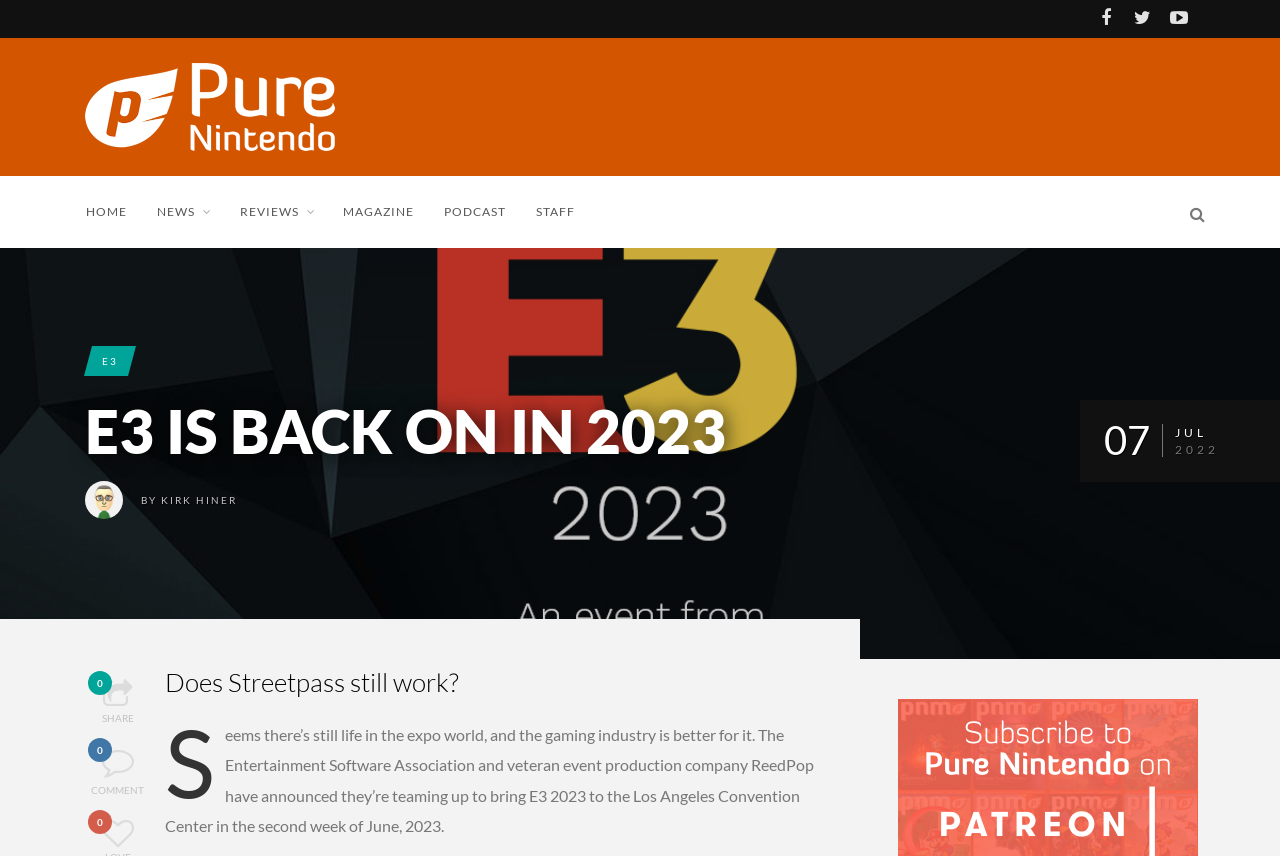Identify the bounding box coordinates of the region that should be clicked to execute the following instruction: "view portfolio".

None